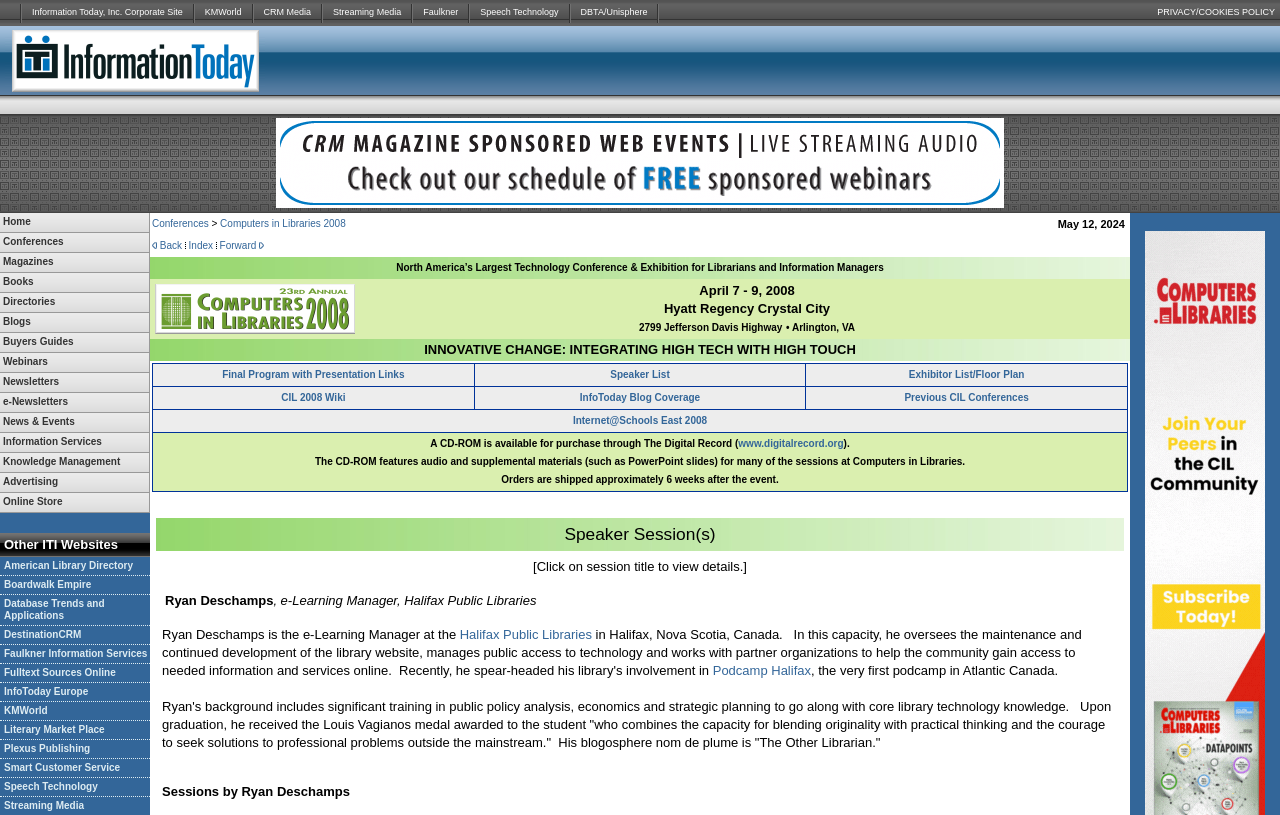Write an elaborate caption that captures the essence of the webpage.

The webpage is titled "Computers in Libraries 2008" and has a complex layout with multiple tables and cells. At the top, there is a row of links to various corporate sites, including Information Today, Inc., KMWorld, CRM Media, Streaming Media, Faulkner, Speech Technology, and DBTA/Unisphere, separated by small images. To the right of these links is a "PRIVACY/COOKIES POLICY" link.

Below this top row, there is a large table that spans the entire width of the page. The table has several rows, with the first row containing a link to an unknown destination, accompanied by a small image. The second row has a large cell that takes up most of the width, containing an iframe with an "Advertisement" label.

Below the iframe, there is a long list of links, including "Home", "Conferences", "Magazines", "Books", "Directories", "Blogs", "Buyers Guides", "Webinars", "Newsletters", "e-Newsletters", "News & Events", "Information Services", "Knowledge Management", "Advertising", and "Online Store". These links are arranged horizontally and take up most of the page's width.